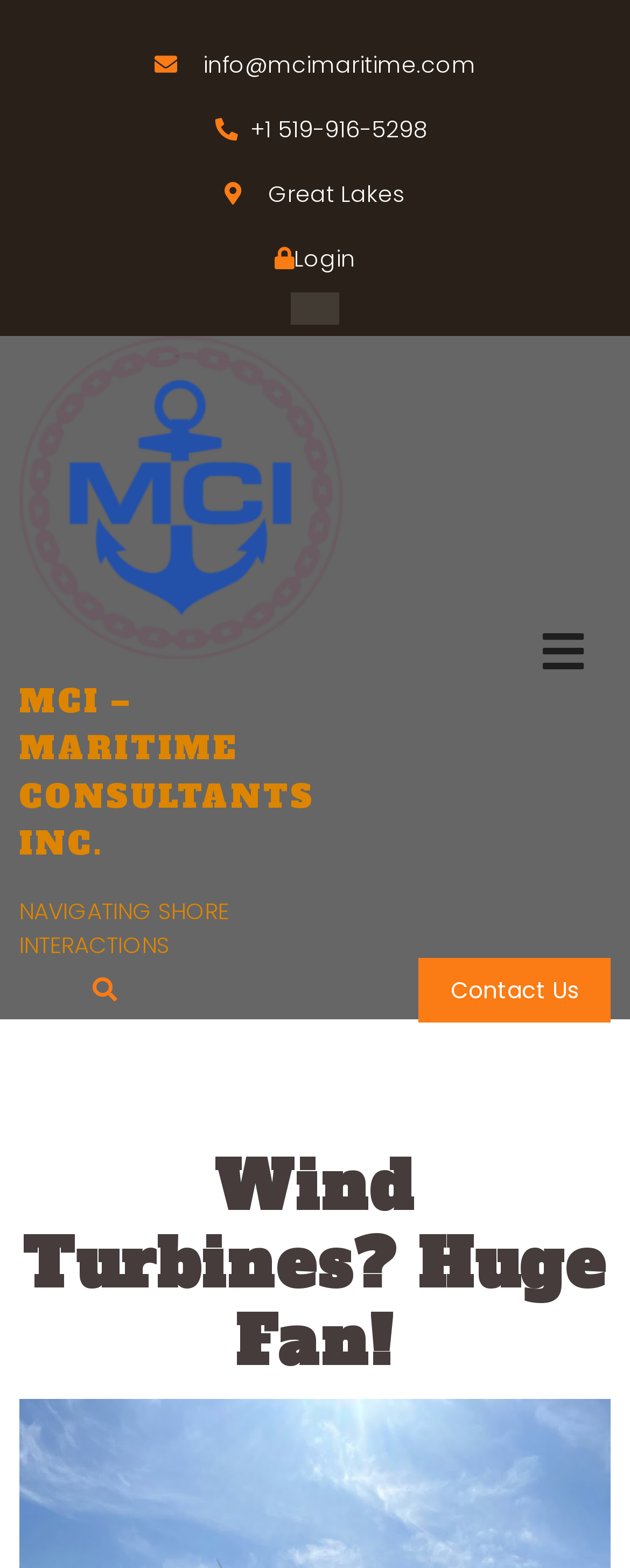Identify the main heading of the webpage and provide its text content.

Wind Turbines? Huge Fan!